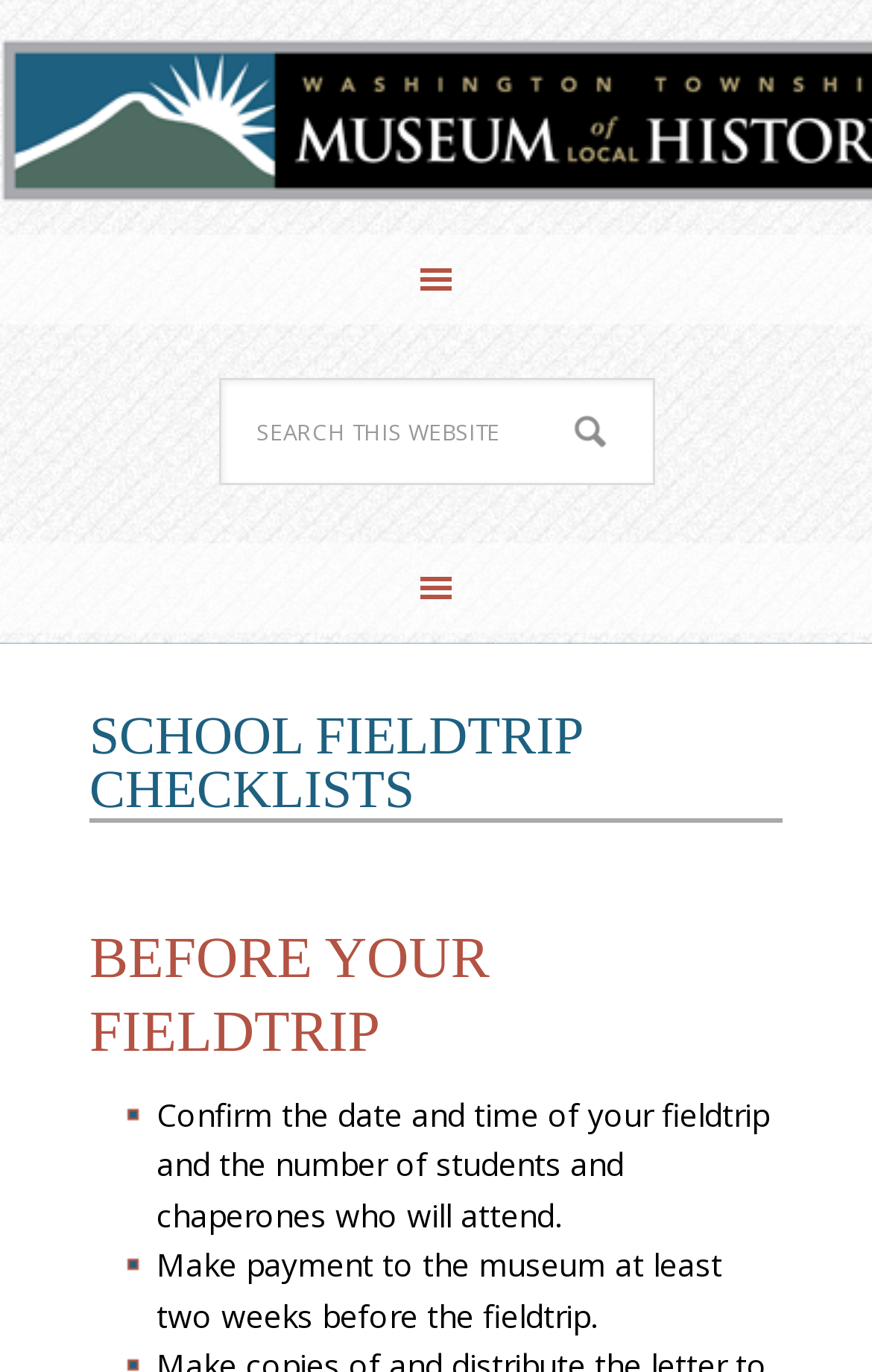Generate the main heading text from the webpage.

SCHOOL FIELDTRIP CHECKLISTS